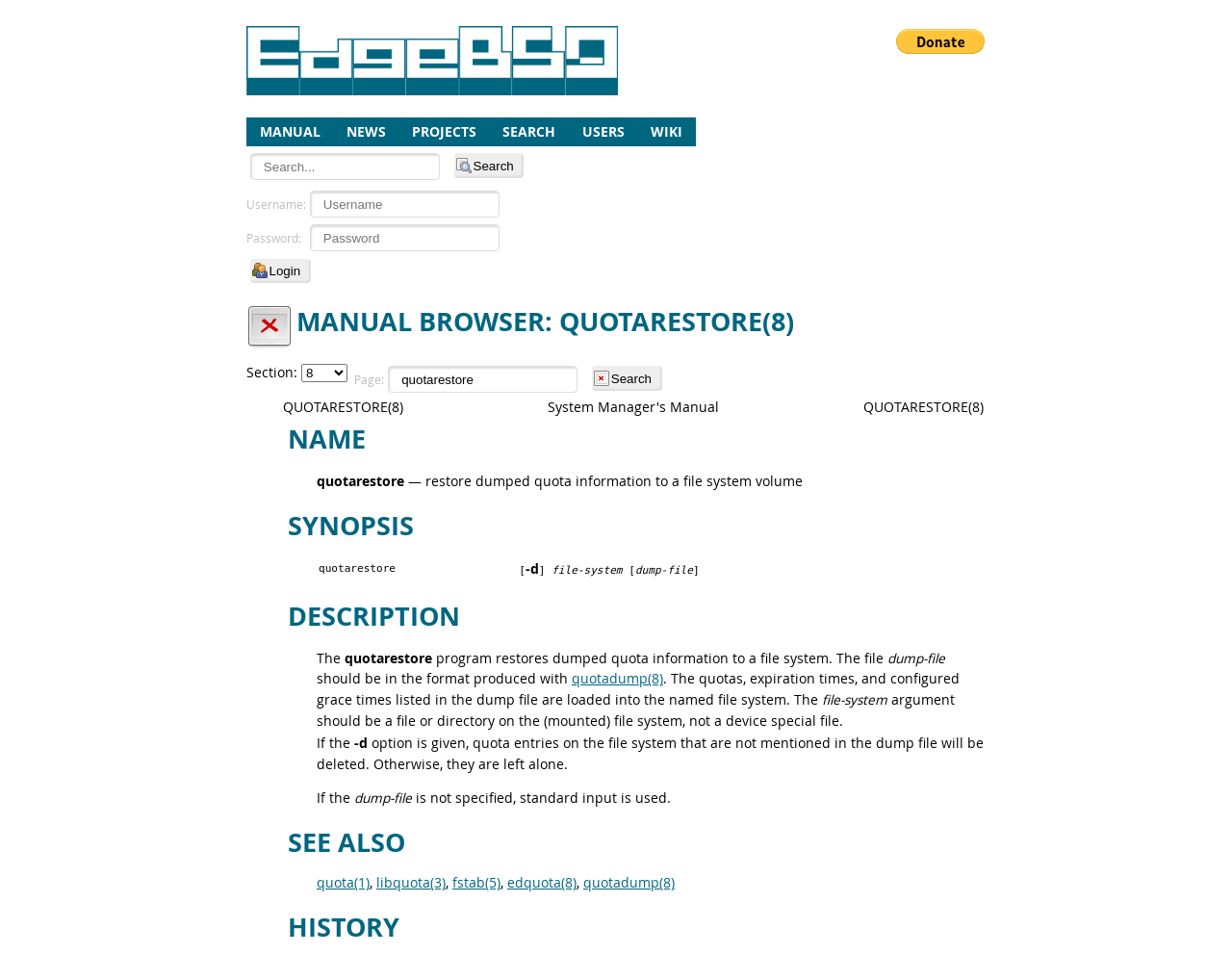Provide the bounding box coordinates of the HTML element this sentence describes: "value="Search"". The bounding box coordinates consist of four float numbers between 0 and 1, i.e., [left, top, right, bottom].

[0.368, 0.161, 0.425, 0.187]